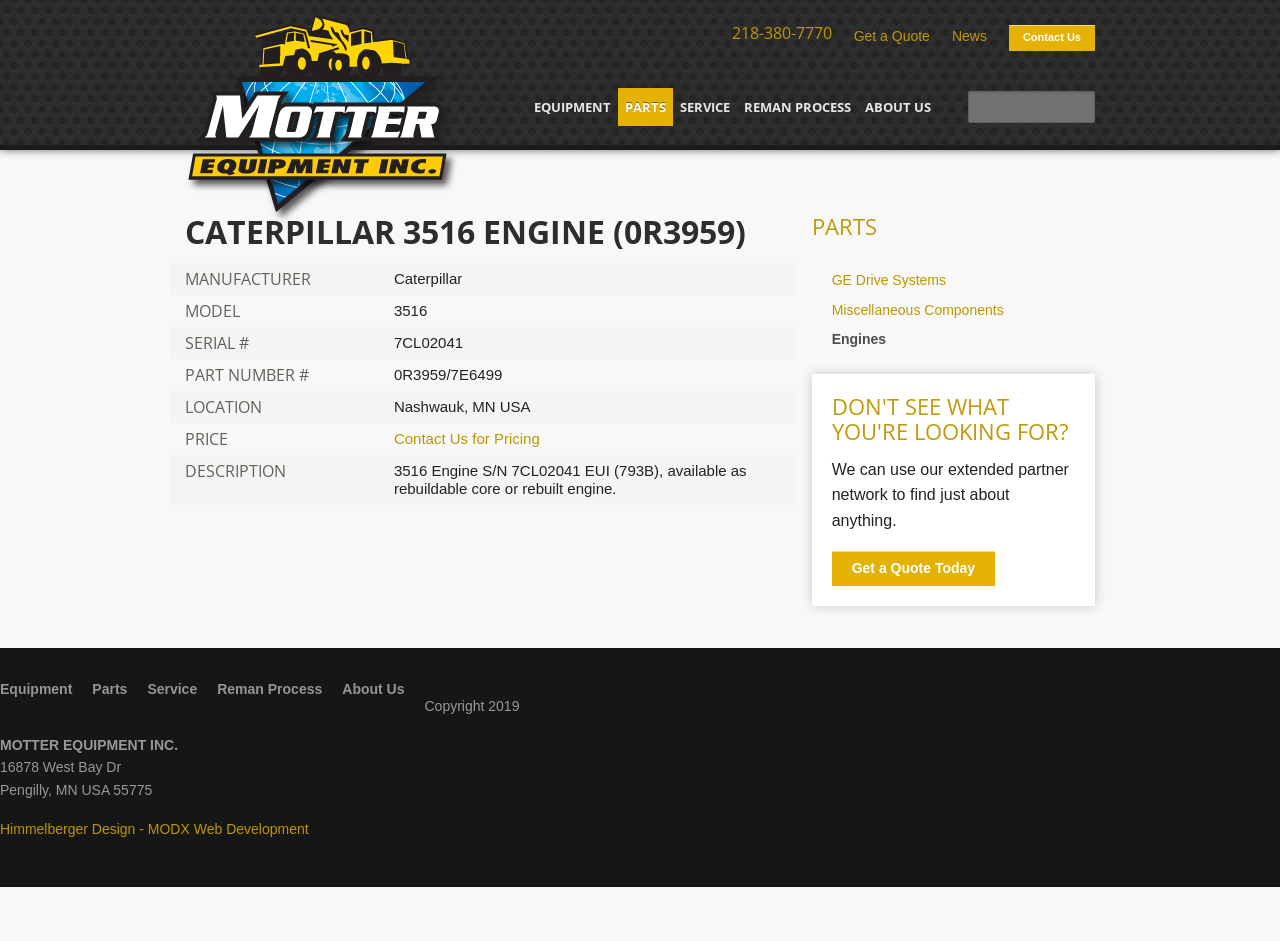Please find the bounding box coordinates of the element that must be clicked to perform the given instruction: "Get a Quote". The coordinates should be four float numbers from 0 to 1, i.e., [left, top, right, bottom].

[0.667, 0.027, 0.726, 0.05]